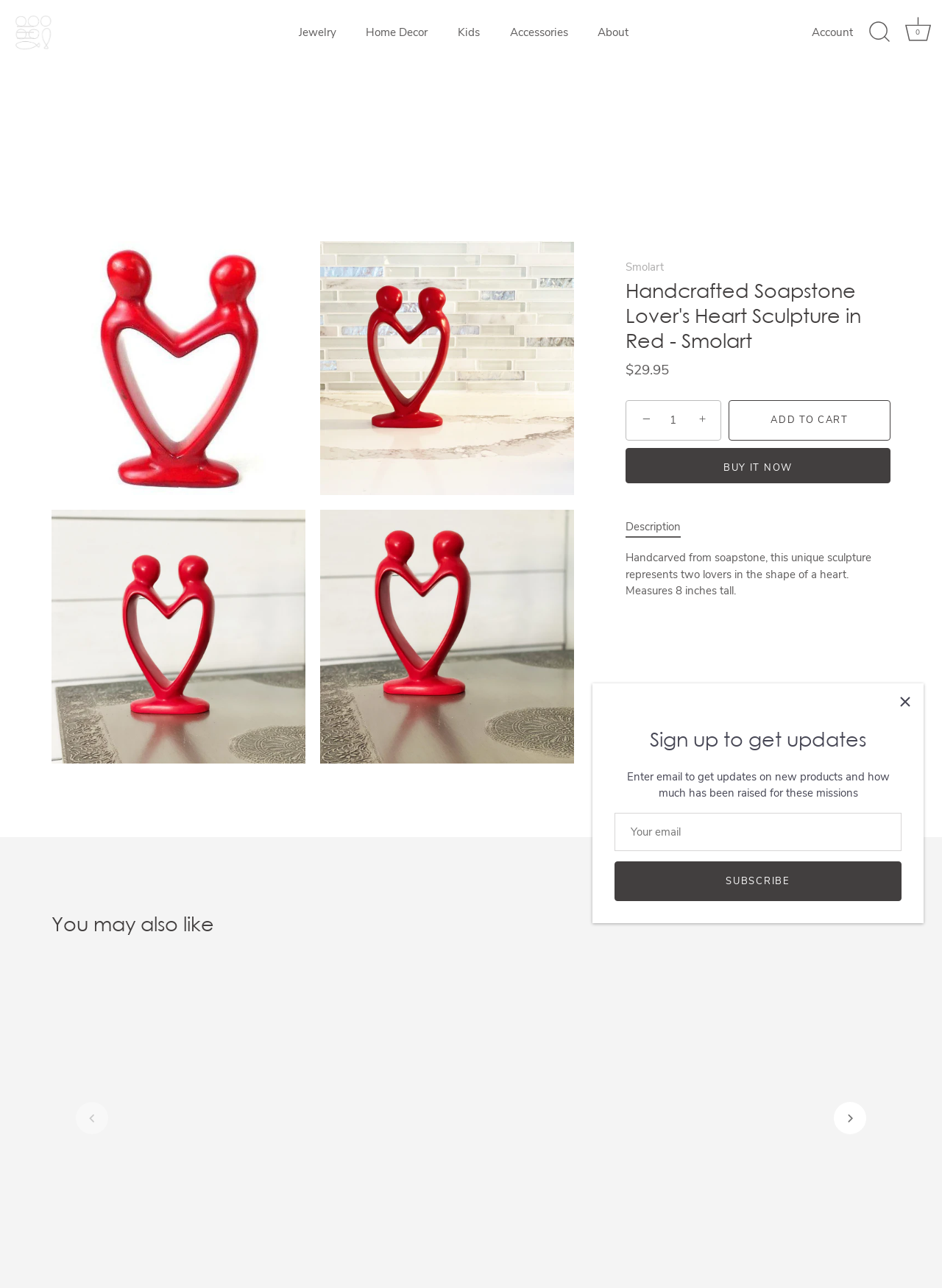Determine the bounding box coordinates for the region that must be clicked to execute the following instruction: "Subscribe to get updates".

[0.652, 0.669, 0.957, 0.7]